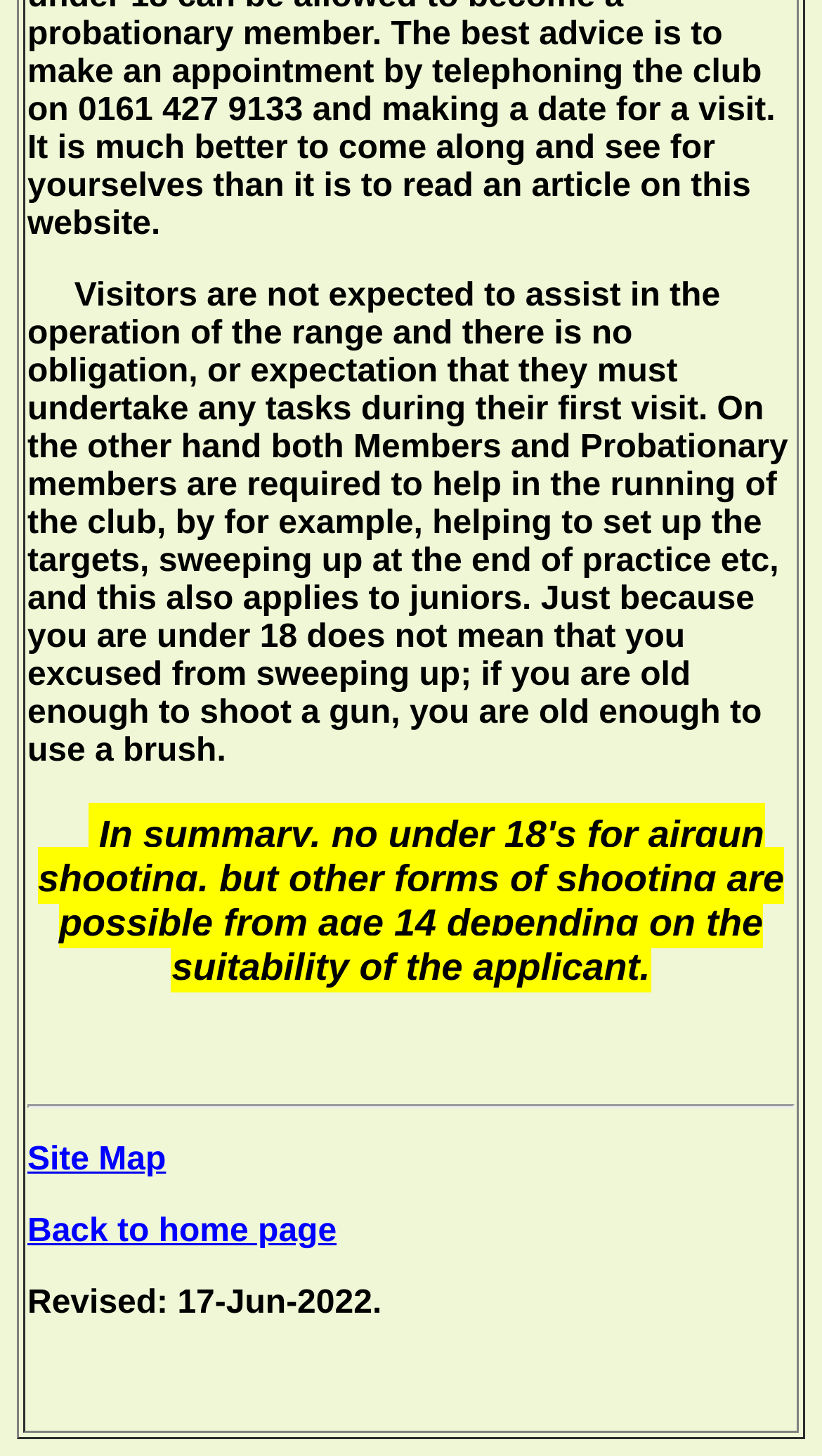Refer to the image and provide an in-depth answer to the question:
What is the purpose of juniors in the club?

The webpage states that juniors are also expected to help in the running of the club, just like members and probationary members, and are not excused from tasks such as sweeping up.